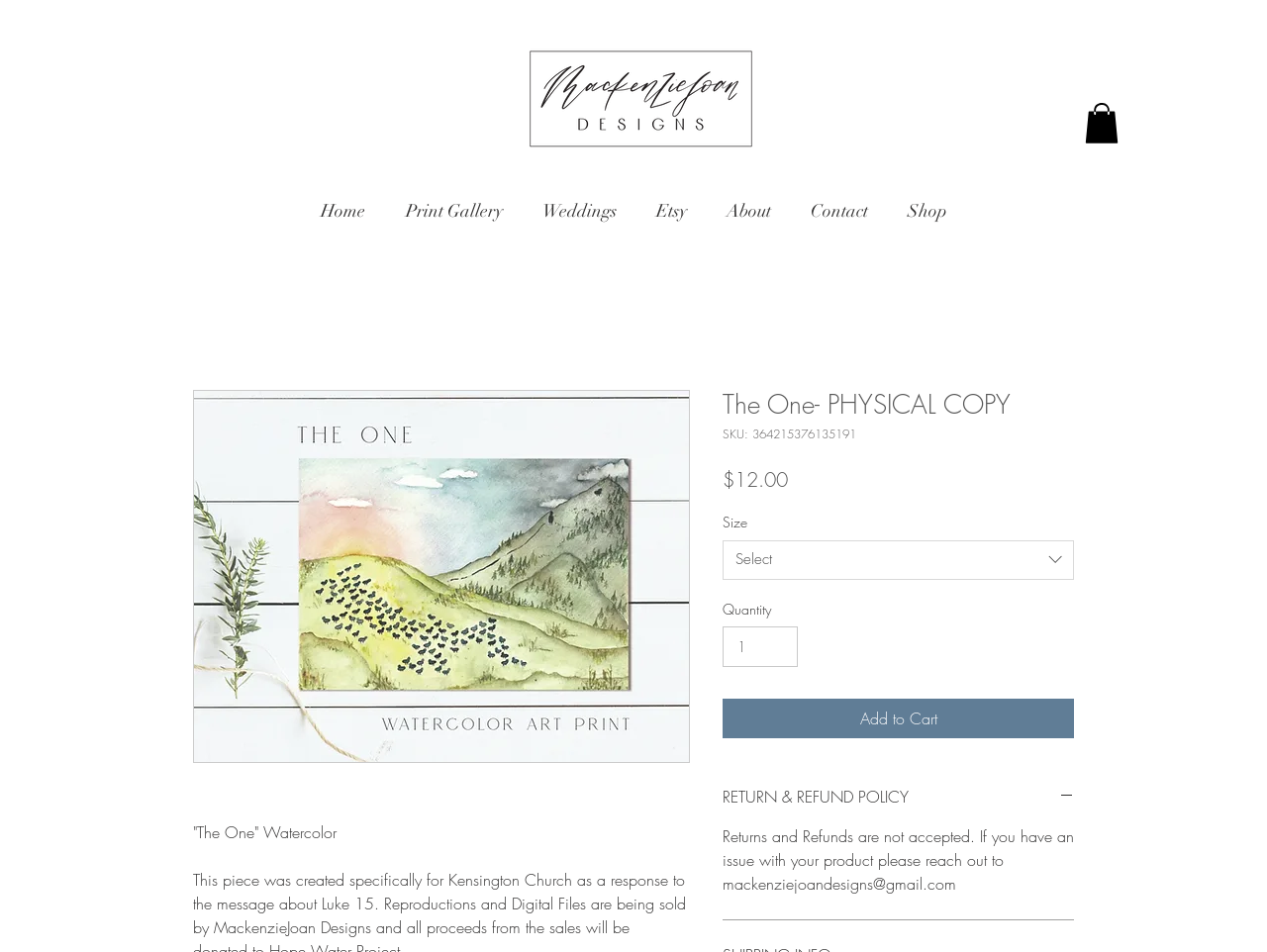Please specify the bounding box coordinates for the clickable region that will help you carry out the instruction: "Donate to Truth Magazine".

None